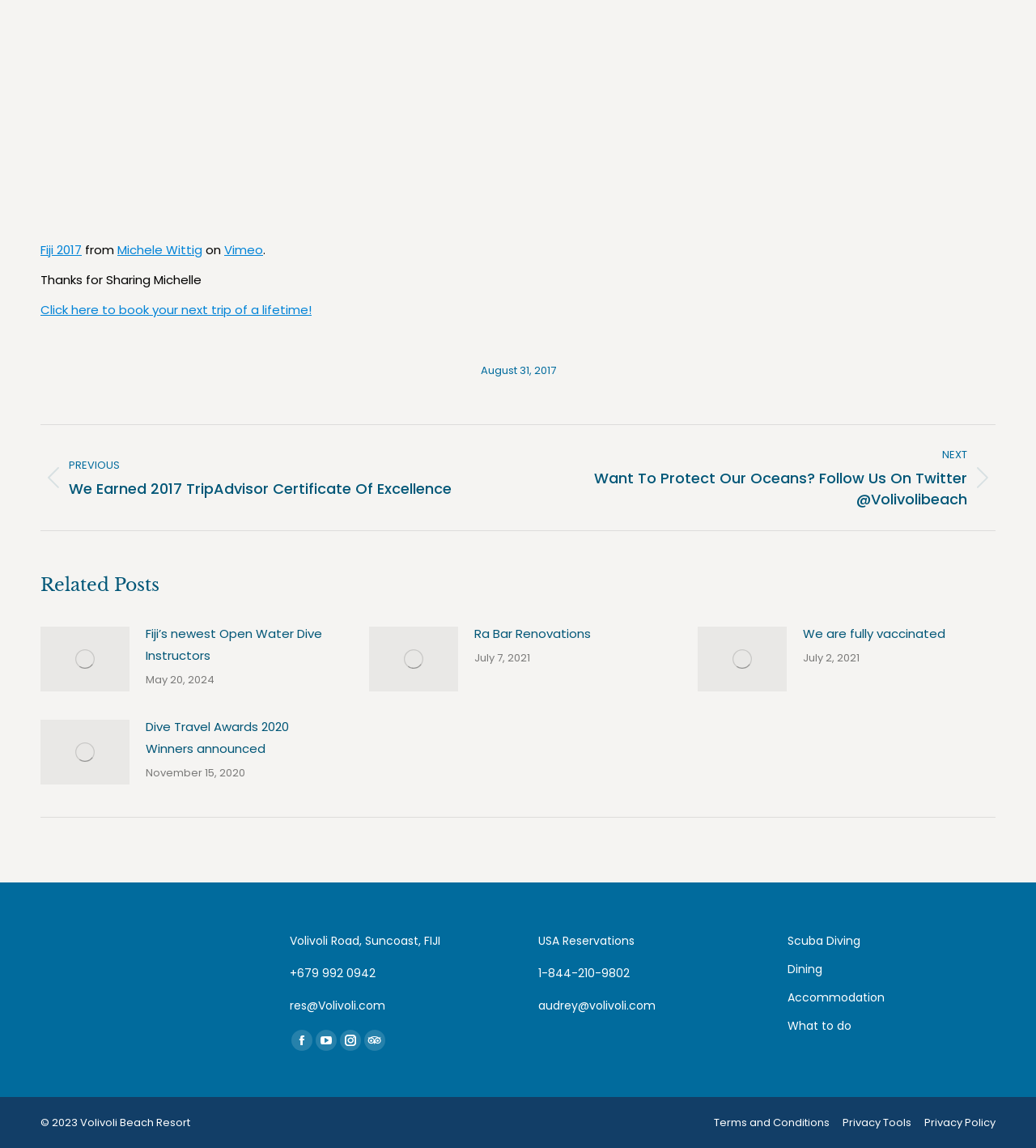Please find and report the bounding box coordinates of the element to click in order to perform the following action: "Visit the Vimeo page". The coordinates should be expressed as four float numbers between 0 and 1, in the format [left, top, right, bottom].

[0.216, 0.21, 0.254, 0.225]